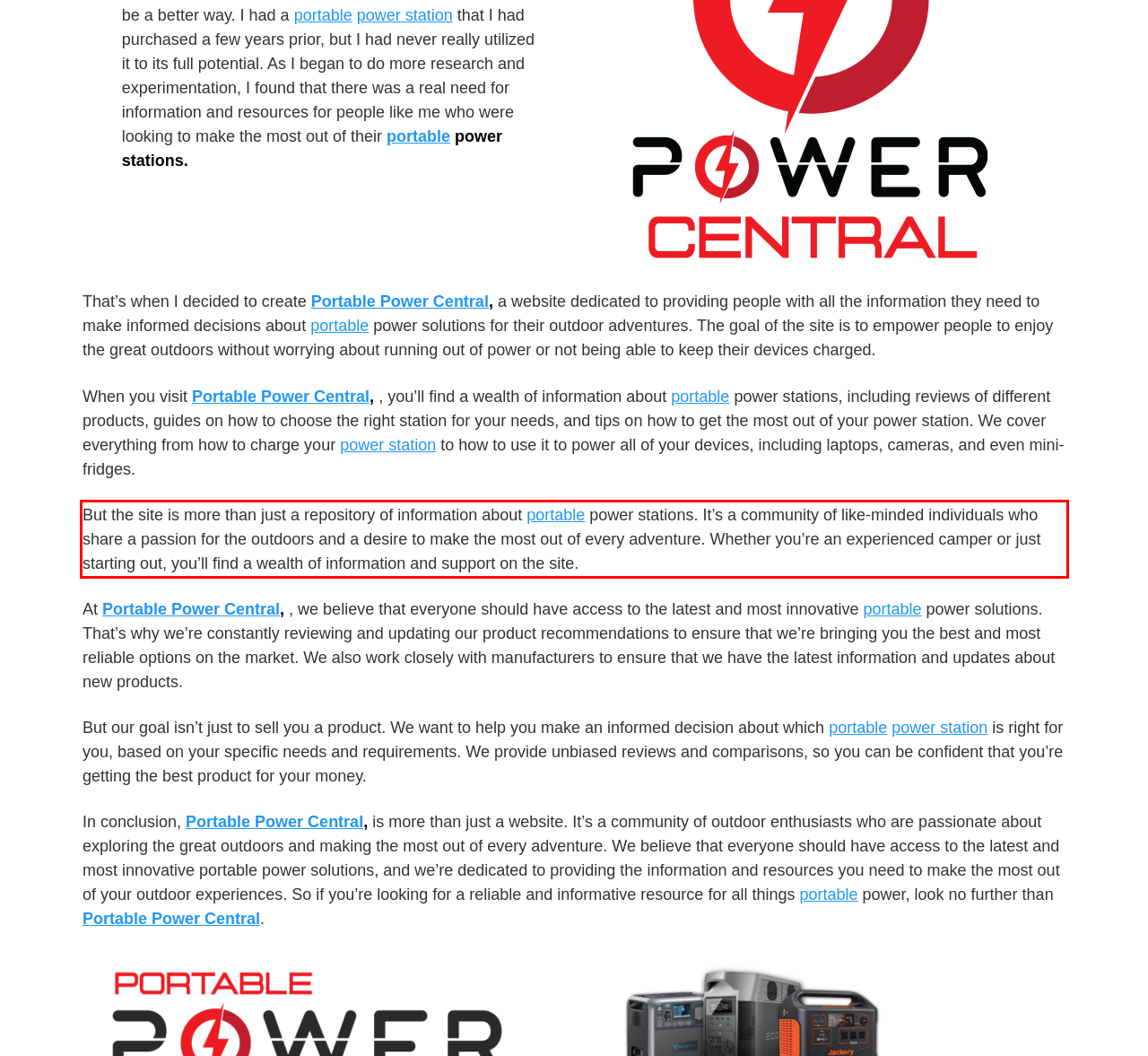You have a screenshot of a webpage with a red bounding box. Use OCR to generate the text contained within this red rectangle.

But the site is more than just a repository of information about portable power stations. It’s a community of like-minded individuals who share a passion for the outdoors and a desire to make the most out of every adventure. Whether you’re an experienced camper or just starting out, you’ll find a wealth of information and support on the site.